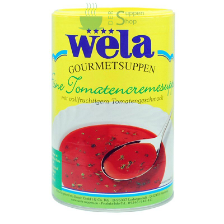What type of consumers is the product aimed at?
Look at the screenshot and respond with a single word or phrase.

Home cooks and culinary professionals